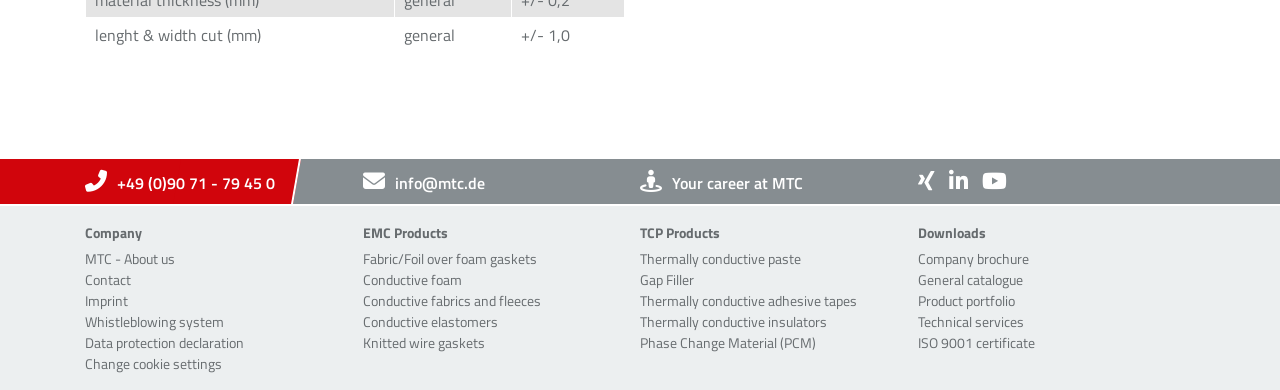What is the purpose of the 'Whistleblowing system' link?
Provide a detailed and extensive answer to the question.

The 'Whistleblowing system' link is located under the 'Company' navigation element, suggesting that it is related to the company's internal policies and procedures. The purpose of a whistleblowing system is to allow employees or others to report unethical behavior or illegal activities within the company.